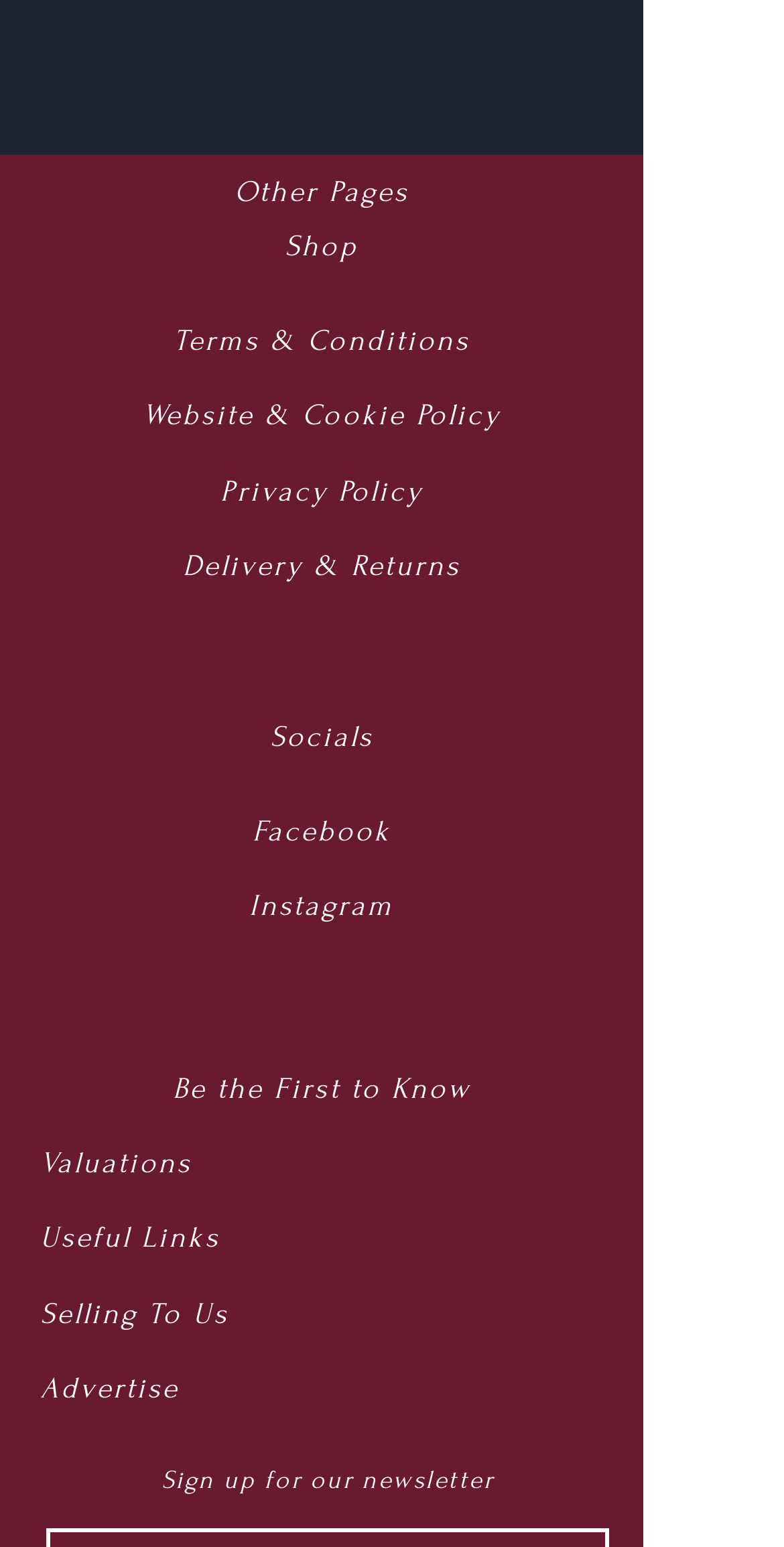What are the social media platforms listed?
Based on the image, provide your answer in one word or phrase.

Facebook, Instagram